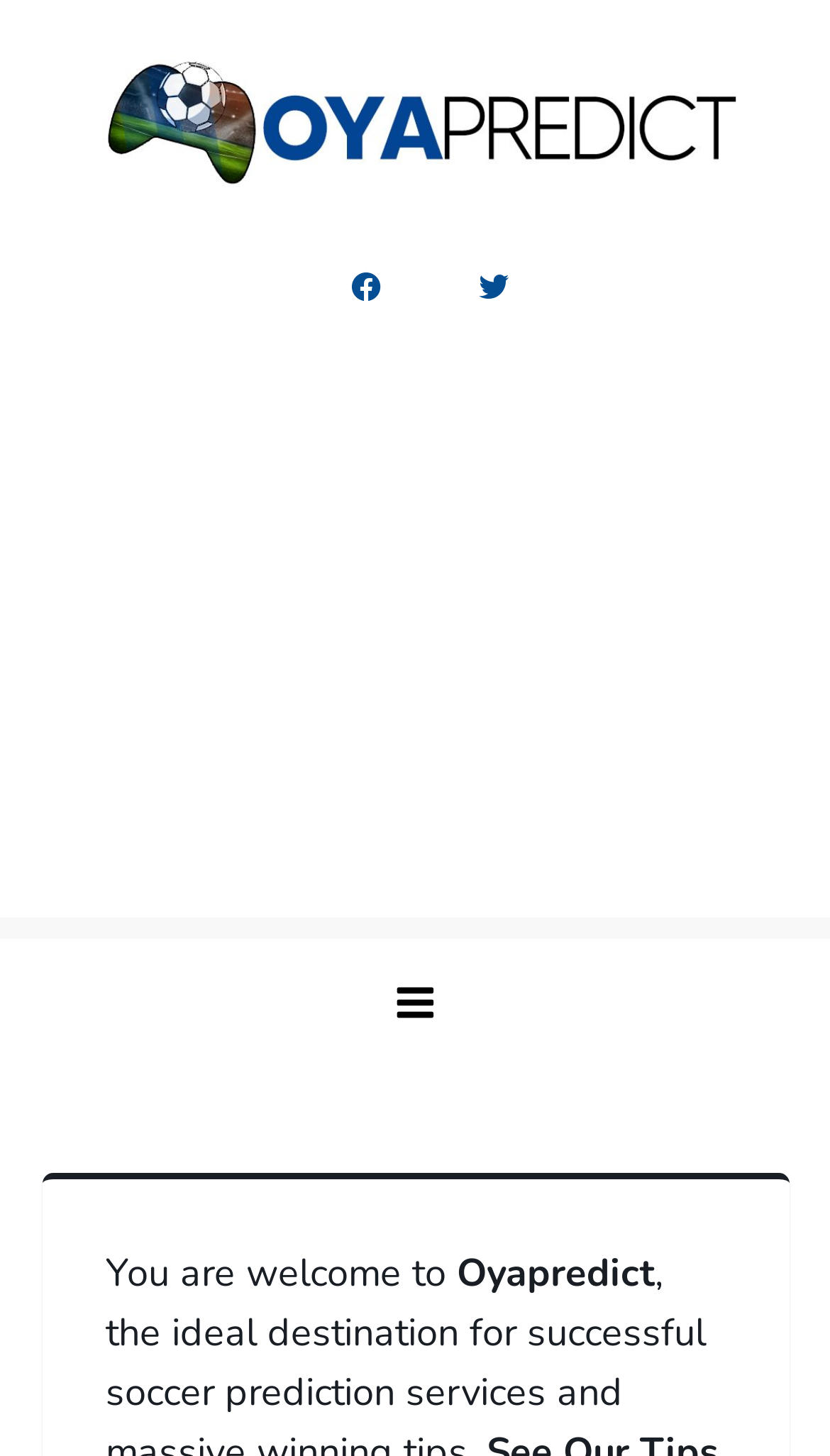What is the position of the advertisement?
Answer the question with a single word or phrase, referring to the image.

Middle of the webpage